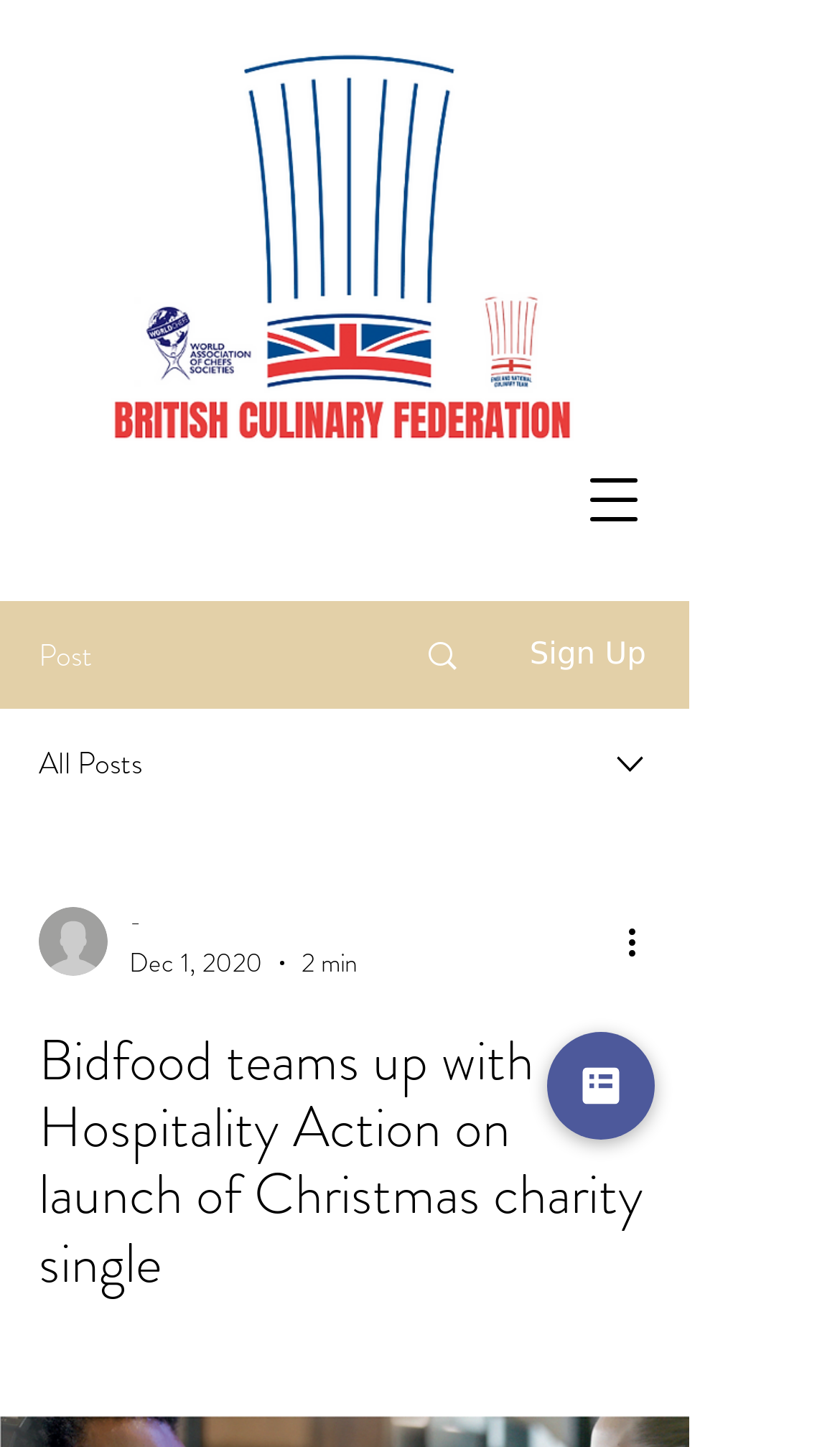Predict the bounding box of the UI element that fits this description: "Get in Touch".

[0.651, 0.713, 0.779, 0.788]